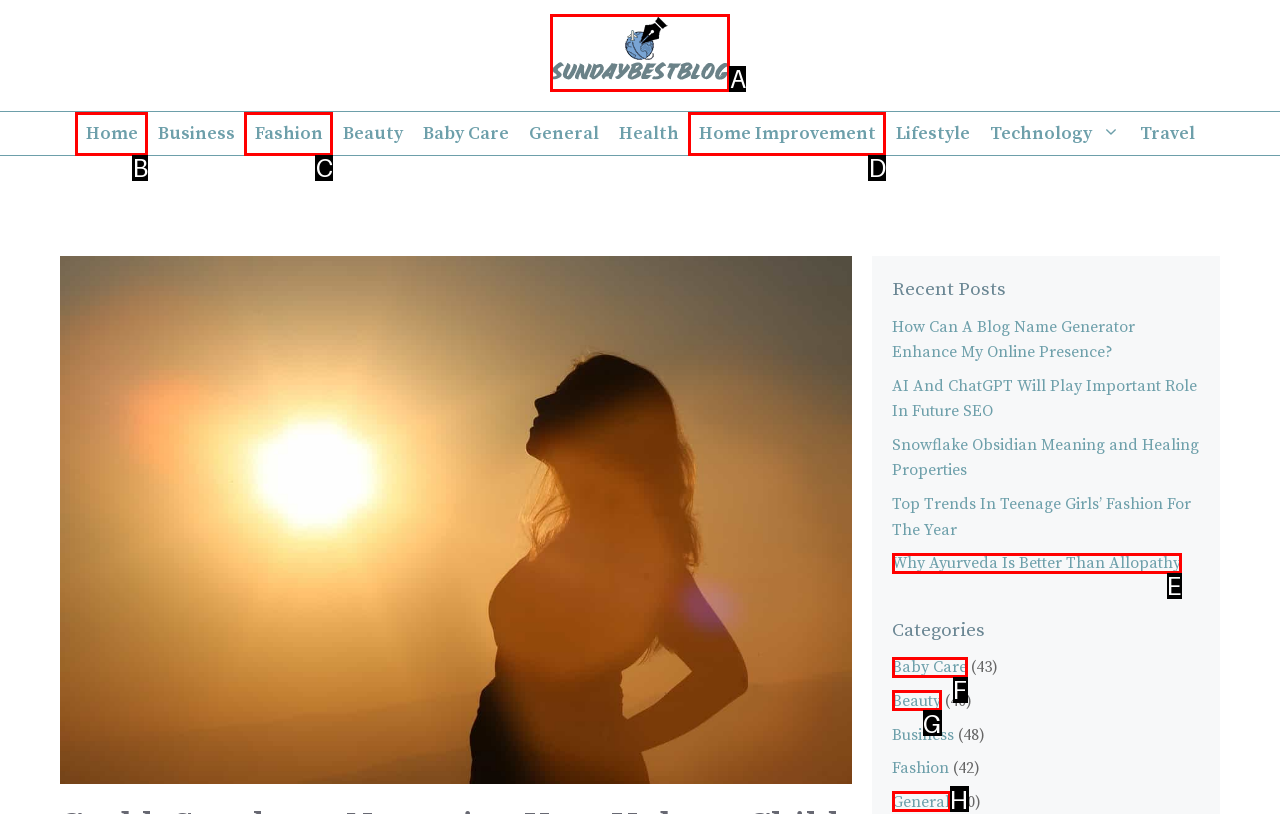Select the correct option from the given choices to perform this task: Click on the 'Sunday Best Blog' logo. Provide the letter of that option.

A